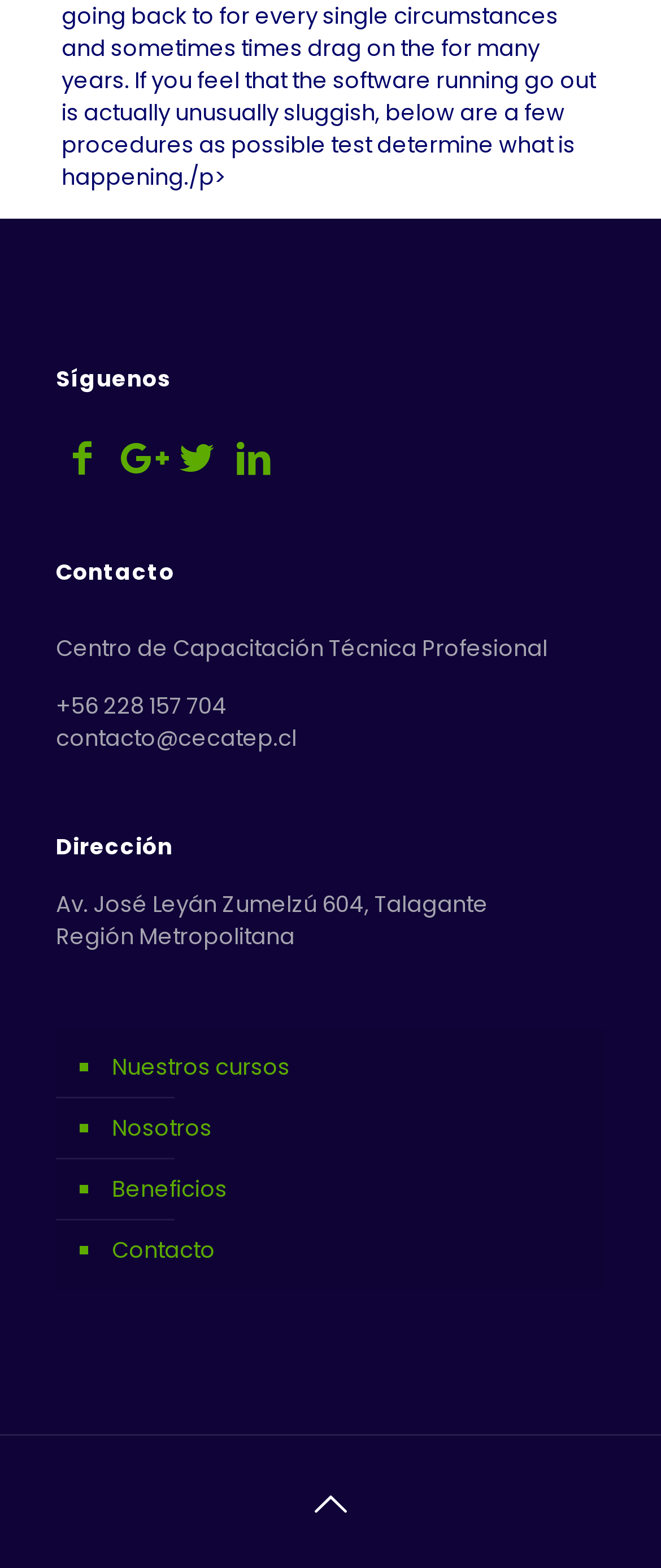What is the phone number of the Centro de Capacitación Técnica Profesional?
Using the image, provide a concise answer in one word or a short phrase.

+56 228 157 704